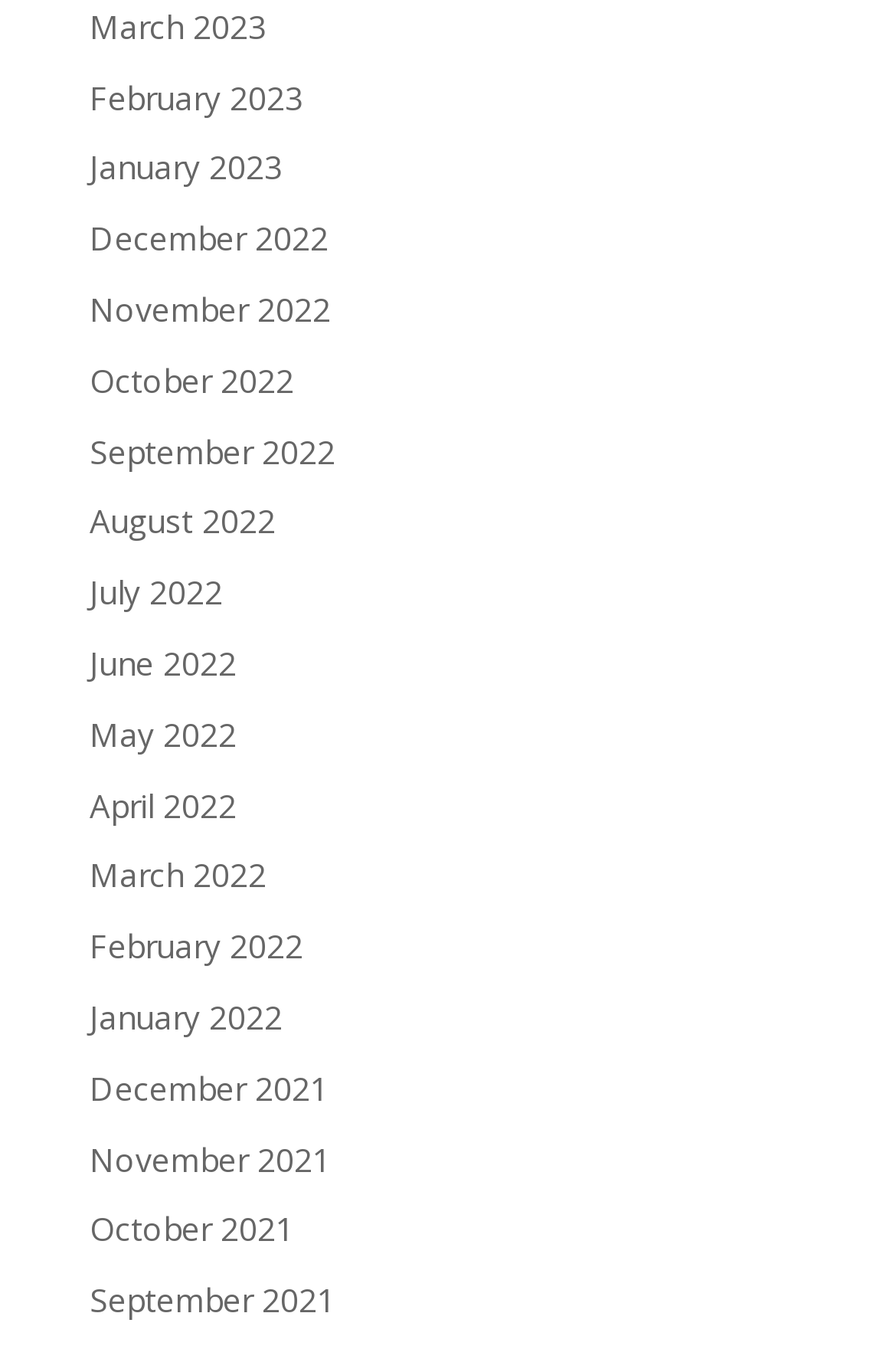How many months are listed?
Kindly answer the question with as much detail as you can.

I counted the number of links on the webpage, and there are 24 links, each representing a month from January 2021 to March 2023.